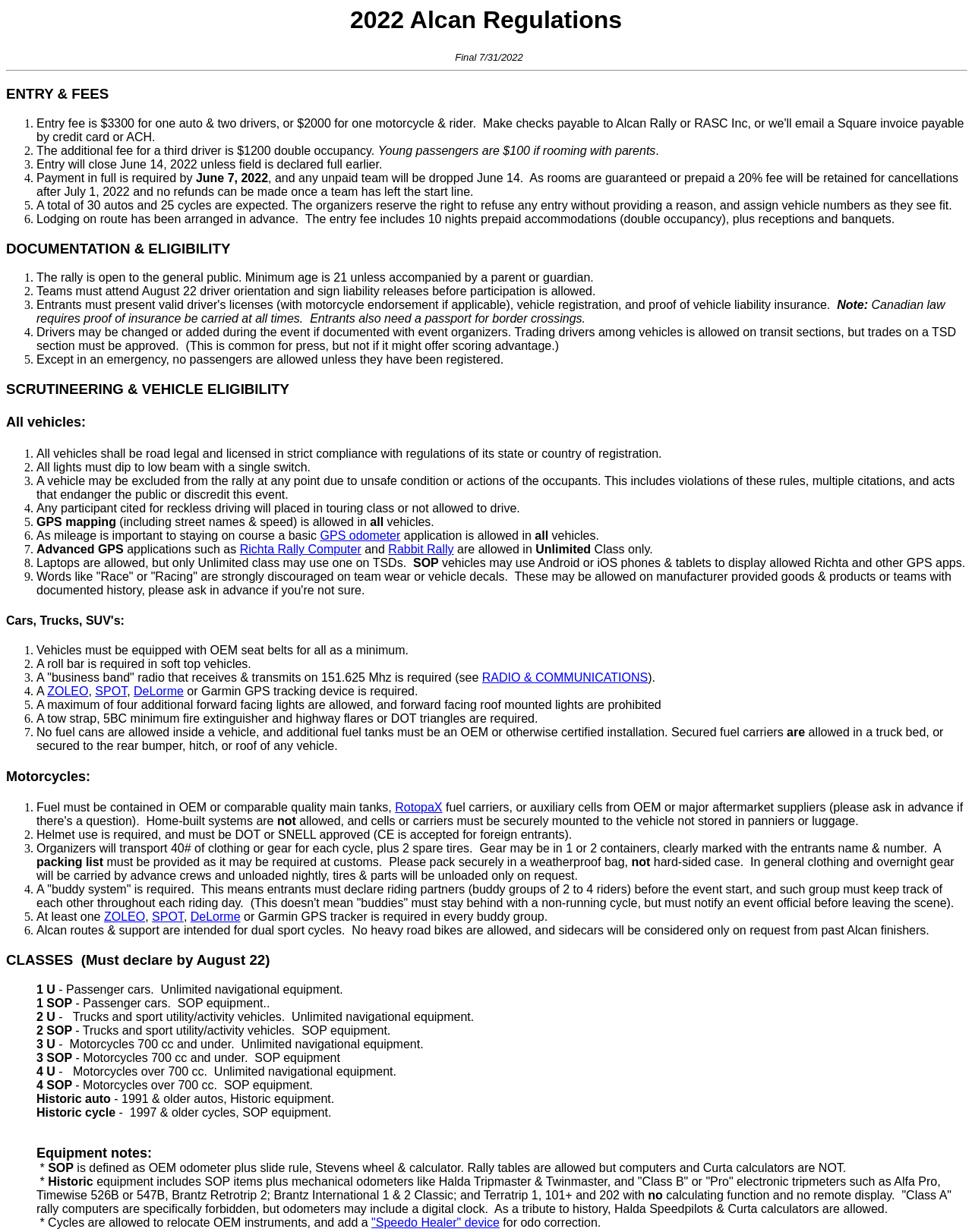Please provide a one-word or phrase answer to the question: 
What is the additional fee for a third driver?

$1200